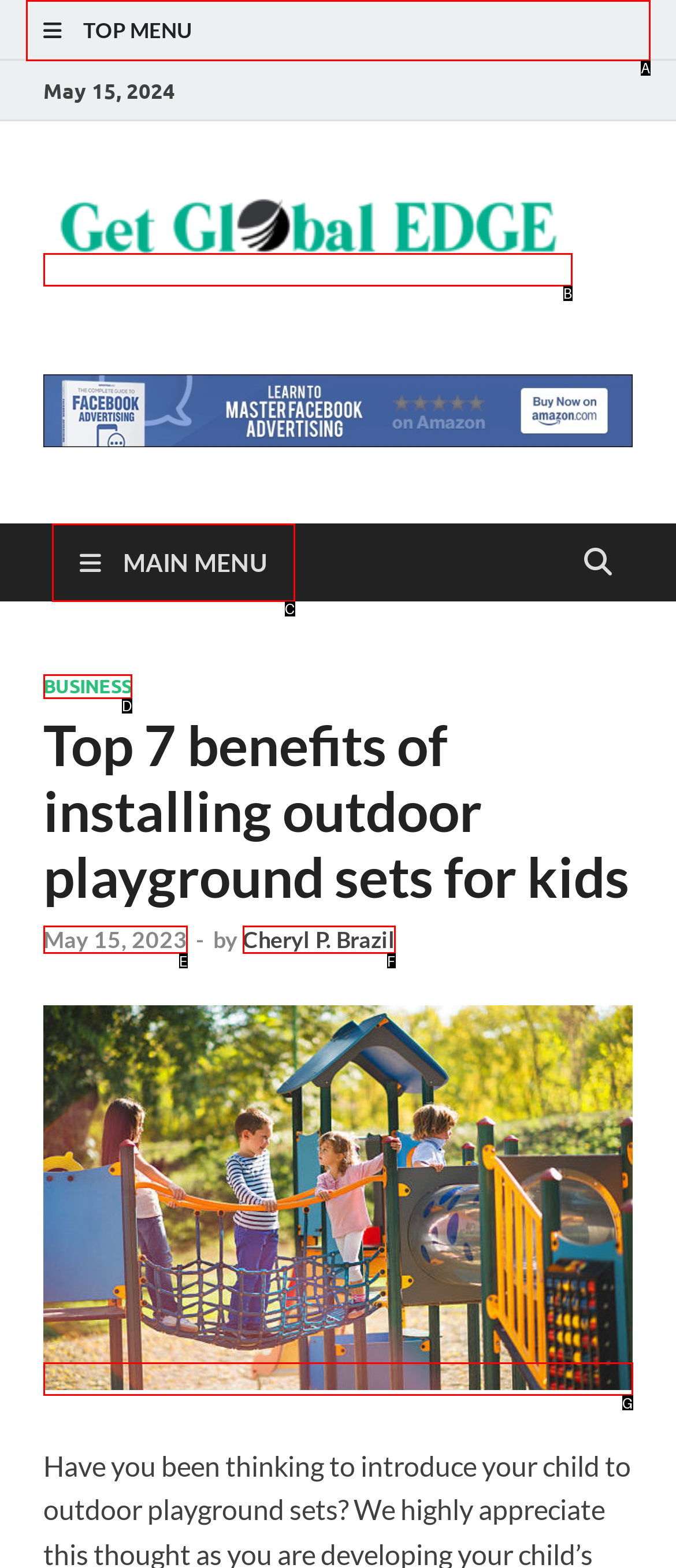Which UI element matches this description: Main Menu?
Reply with the letter of the correct option directly.

C